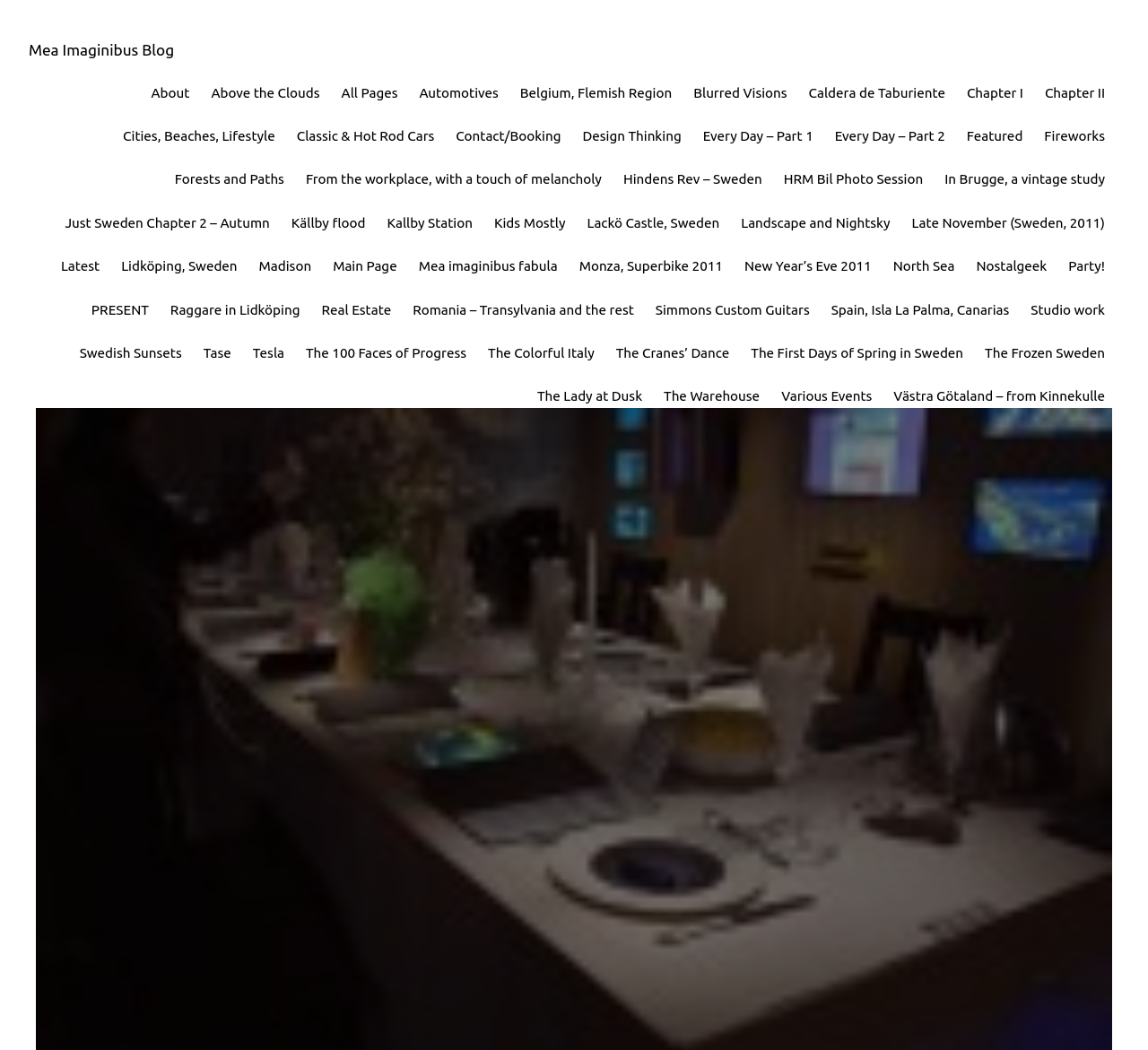Please provide a short answer using a single word or phrase for the question:
How many links are in the menu?

39